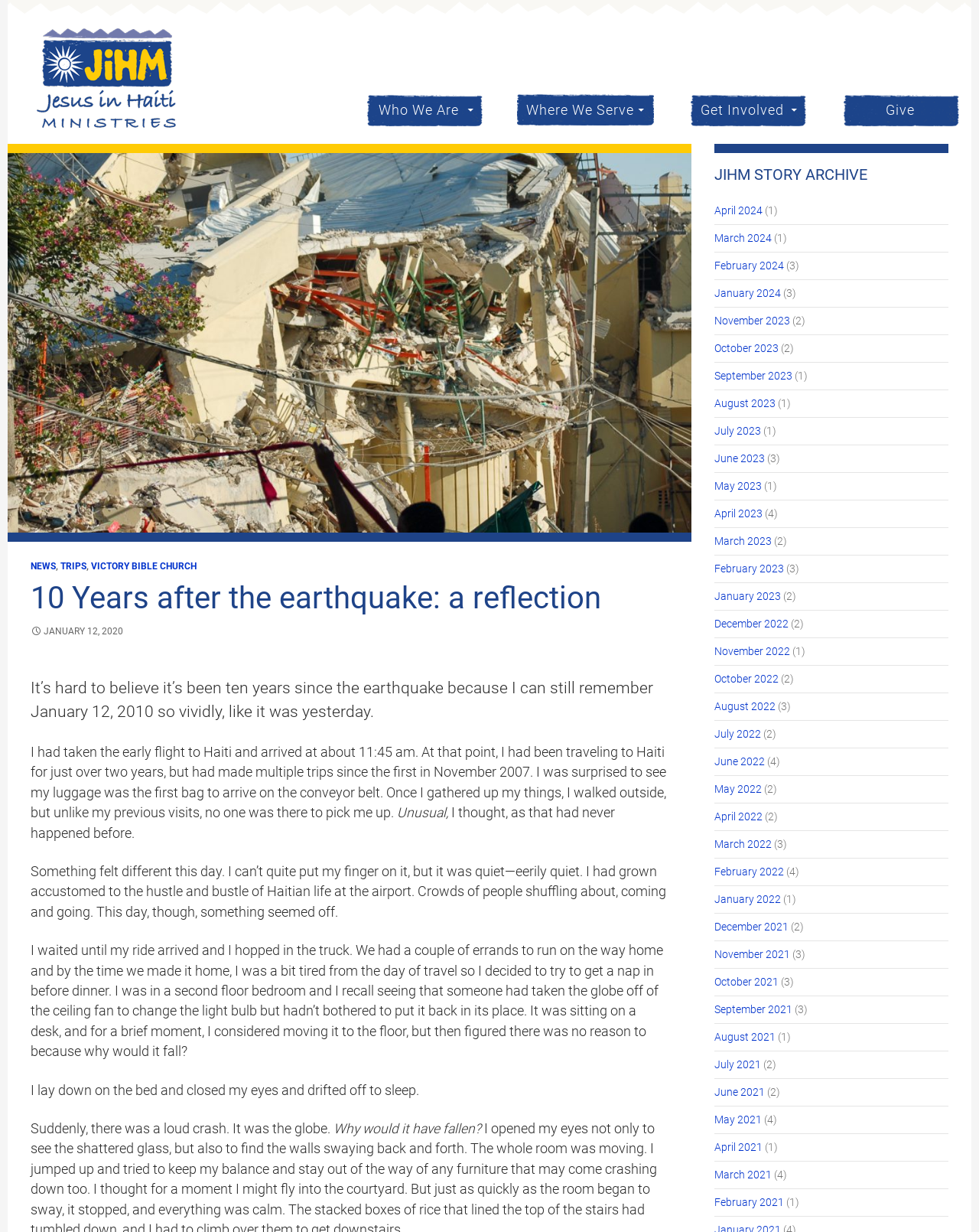Present a detailed account of what is displayed on the webpage.

The webpage is about Jesus in Haiti Ministries, with a focus on a reflection 10 years after the earthquake. At the top, there is a heading with the organization's name, followed by a navigation menu with links to different sections, including "Who We Are", "Where We Serve", "Get Involved", and "Give".

Below the navigation menu, there is a header section with a title "10 Years after the earthquake: a reflection" and a date "JANUARY 12, 2020". This is followed by a long paragraph of text that reflects on the author's experience on the day of the earthquake. The text is divided into several sections, each describing a different part of the author's day, from arriving at the airport to experiencing the earthquake.

To the right of the main content, there is a sidebar with a heading "JIHM STORY ARCHIVE" and a list of links to archived stories, organized by month and year, from April 2024 to July 2021. Each link has a number in parentheses indicating the number of stories for that month.

The overall layout is clean and easy to read, with clear headings and concise text. The use of whitespace and font sizes helps to create a clear hierarchy of information, making it easy to navigate and understand the content.